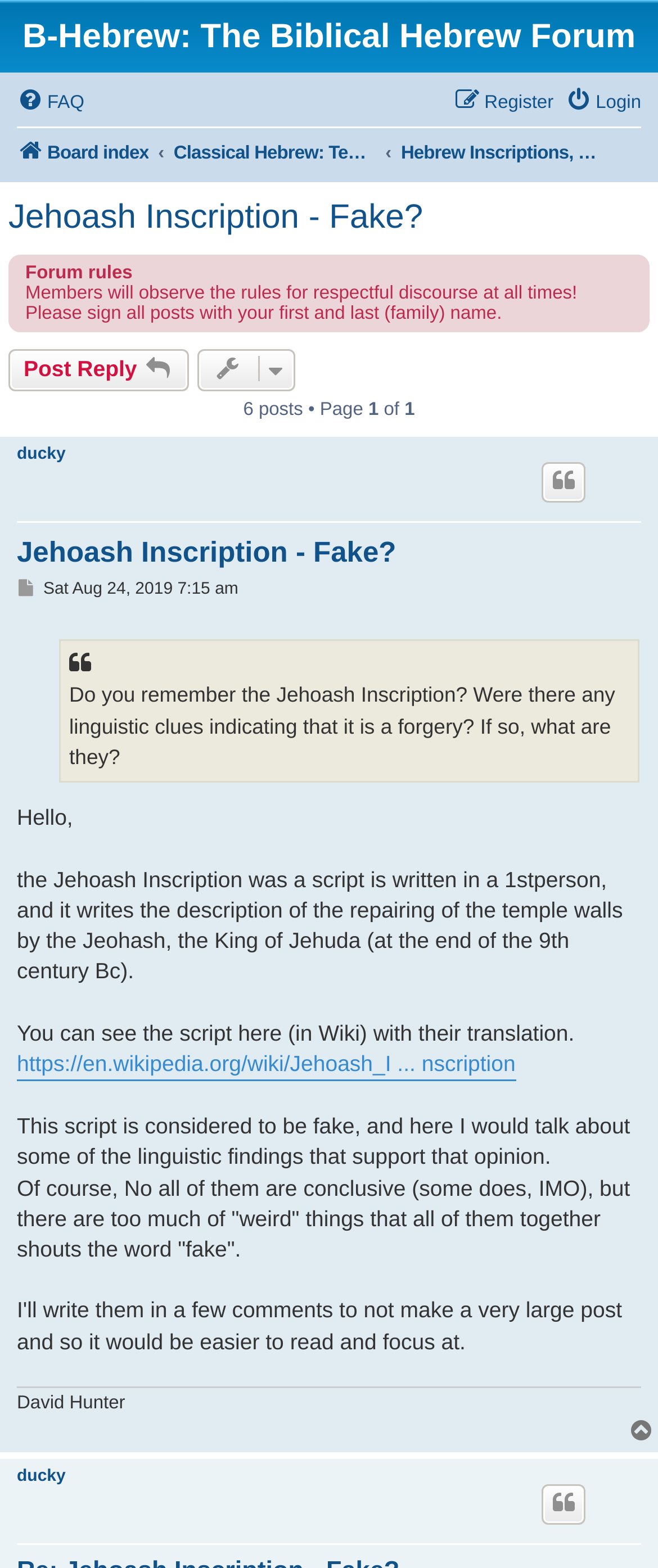Indicate the bounding box coordinates of the element that needs to be clicked to satisfy the following instruction: "Post a reply to the topic". The coordinates should be four float numbers between 0 and 1, i.e., [left, top, right, bottom].

[0.013, 0.223, 0.287, 0.249]